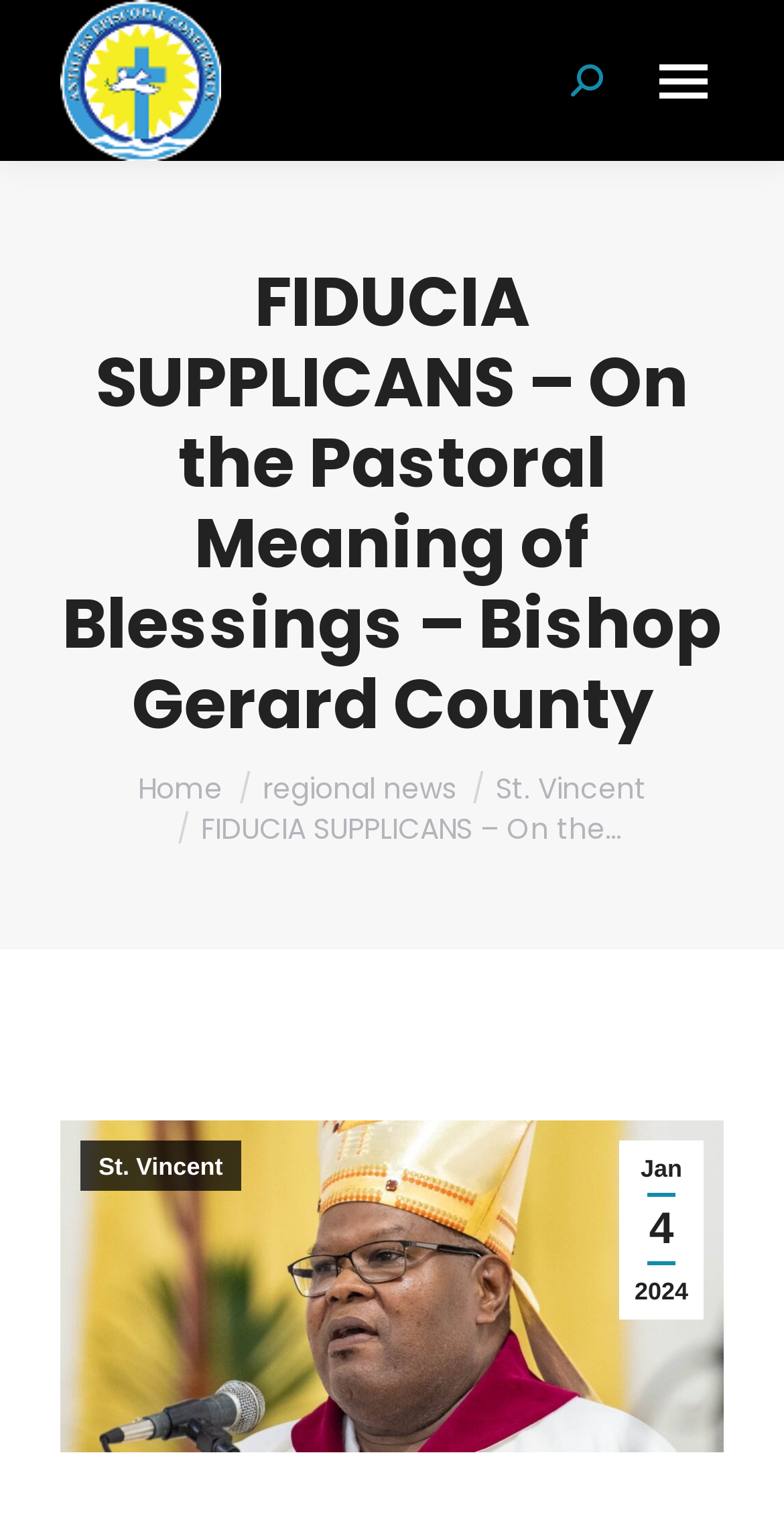Highlight the bounding box coordinates of the element you need to click to perform the following instruction: "Go to the top of the page."

[0.872, 0.815, 0.974, 0.868]